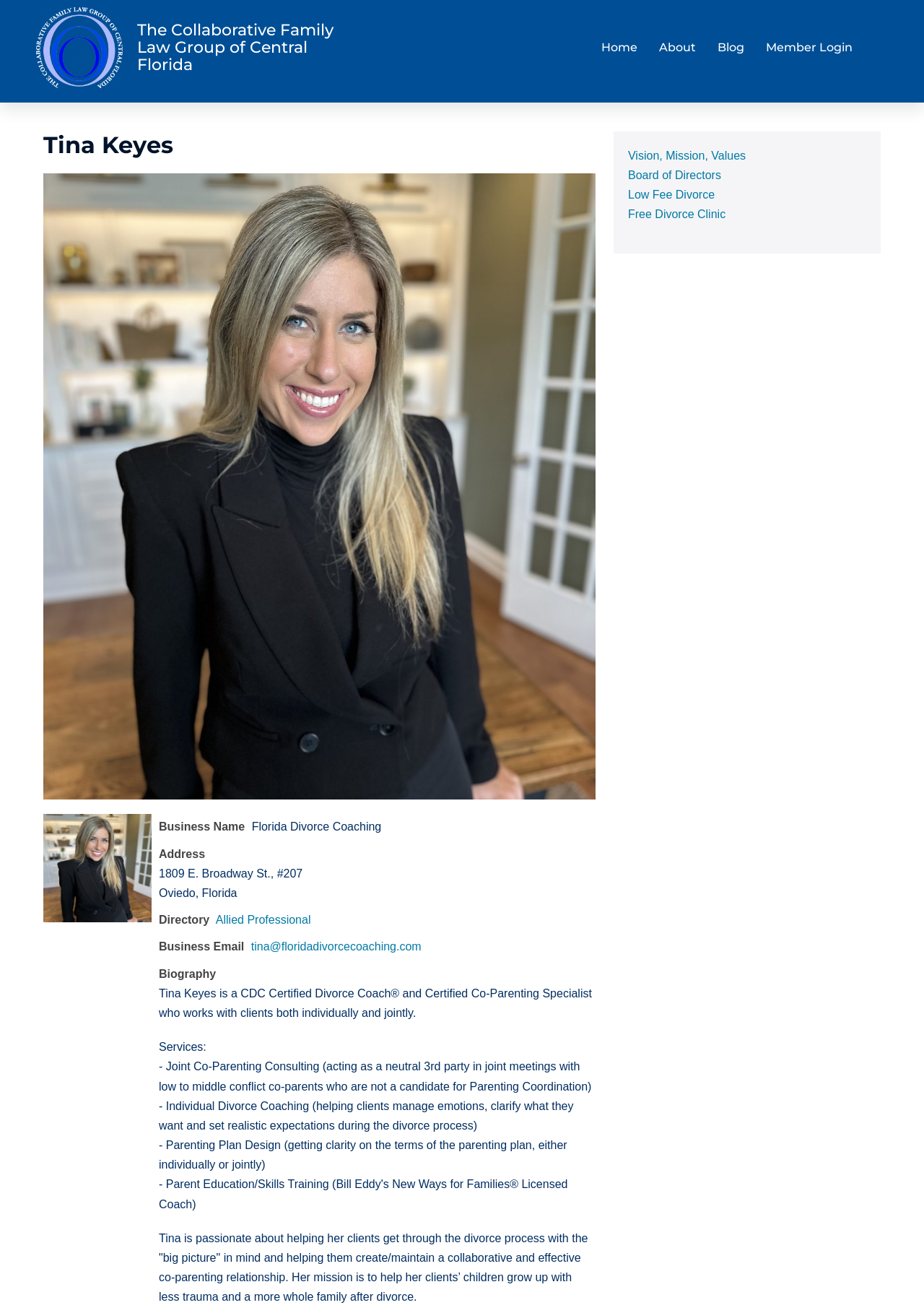Highlight the bounding box coordinates of the element you need to click to perform the following instruction: "close the window."

None